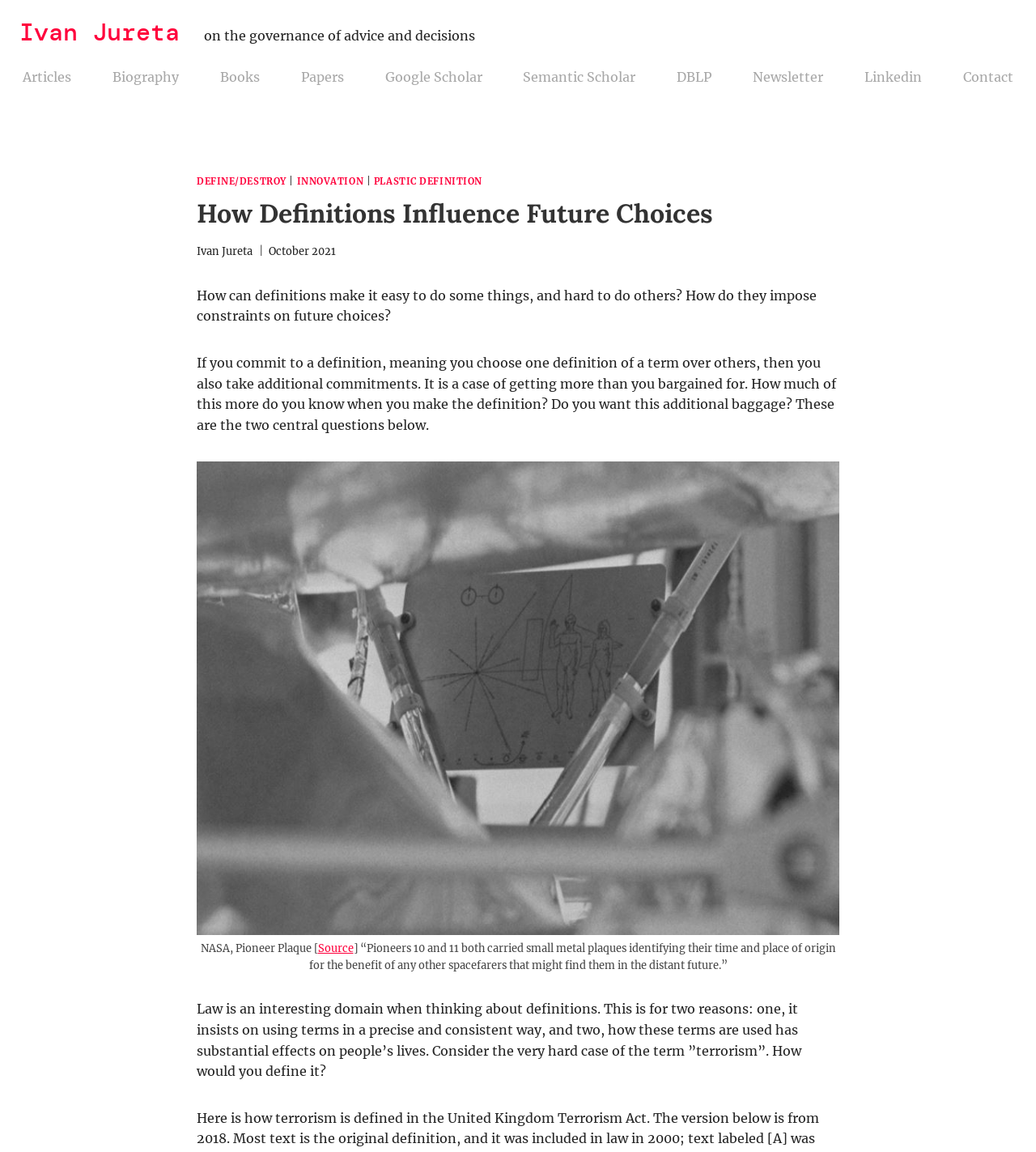Pinpoint the bounding box coordinates for the area that should be clicked to perform the following instruction: "Visit Ivan Jureta's biography".

[0.108, 0.058, 0.173, 0.076]